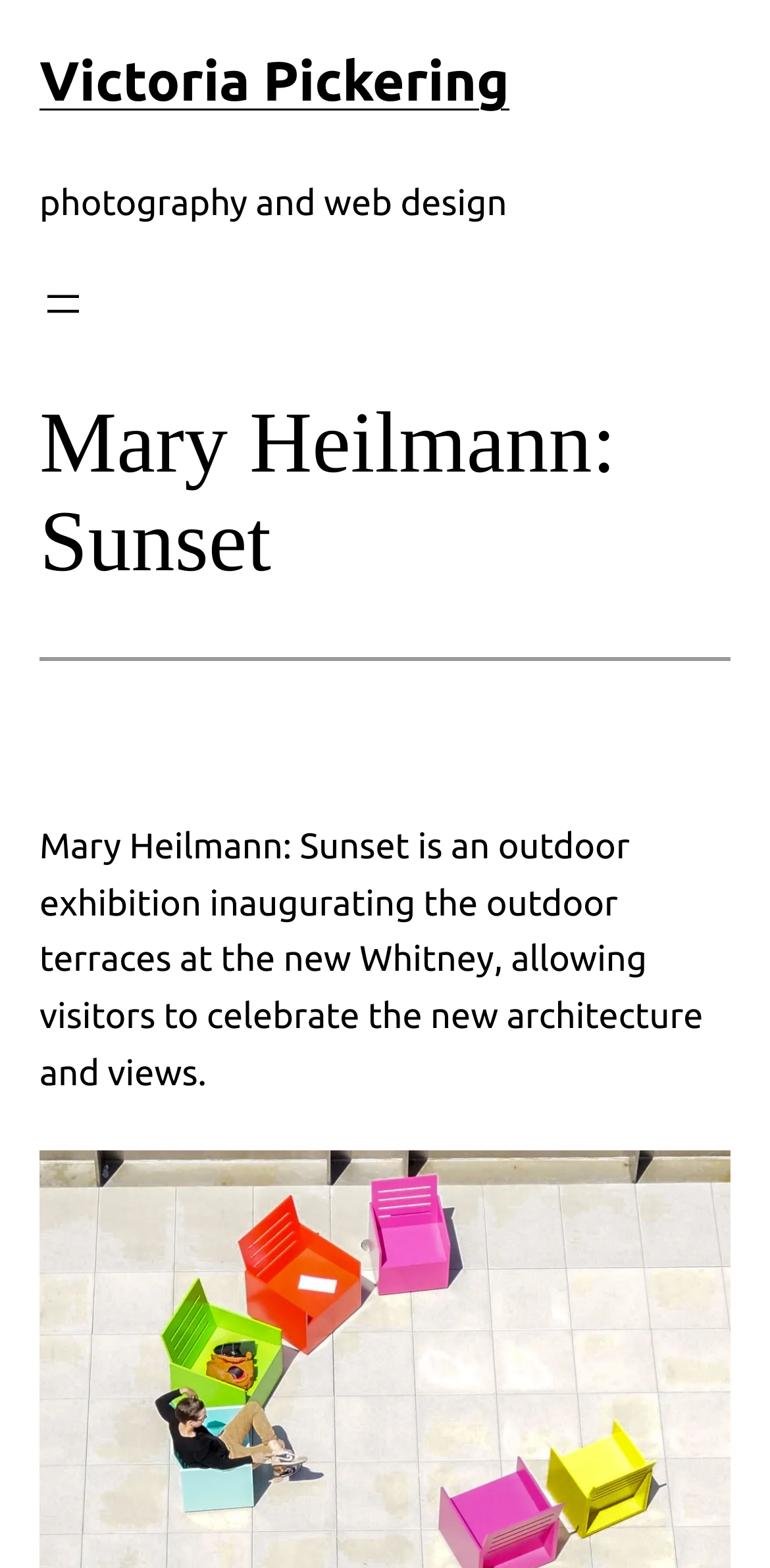What is the type of element that opens the menu?
Based on the screenshot, respond with a single word or phrase.

button